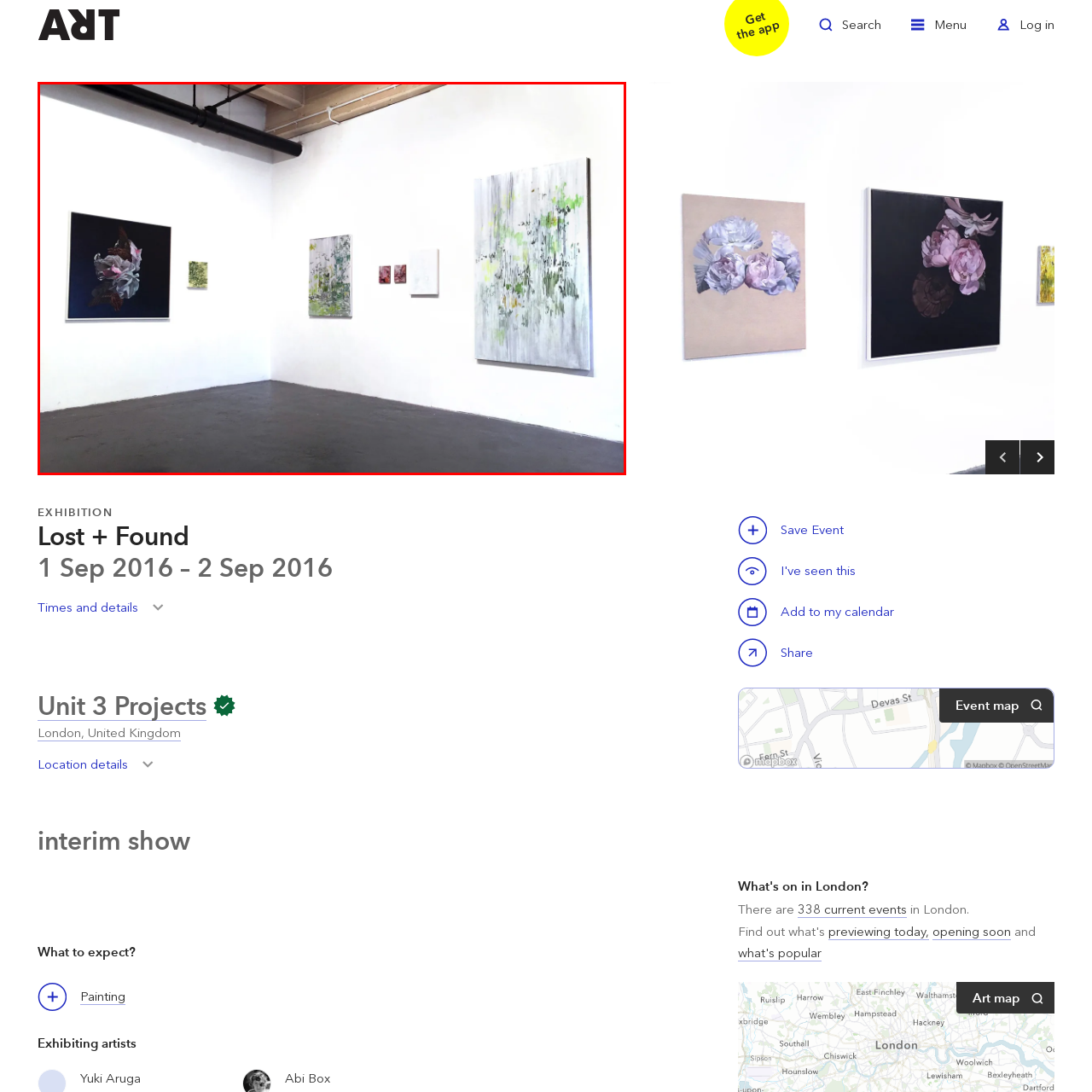Observe the image framed by the red bounding box and present a detailed answer to the following question, relying on the visual data provided: What is the atmosphere of the gallery space?

The caption describes the space as exuding a modern gallery atmosphere, inviting viewers to explore the interplay of color and form in the exhibited artworks, indicating a contemporary and sleek ambiance.